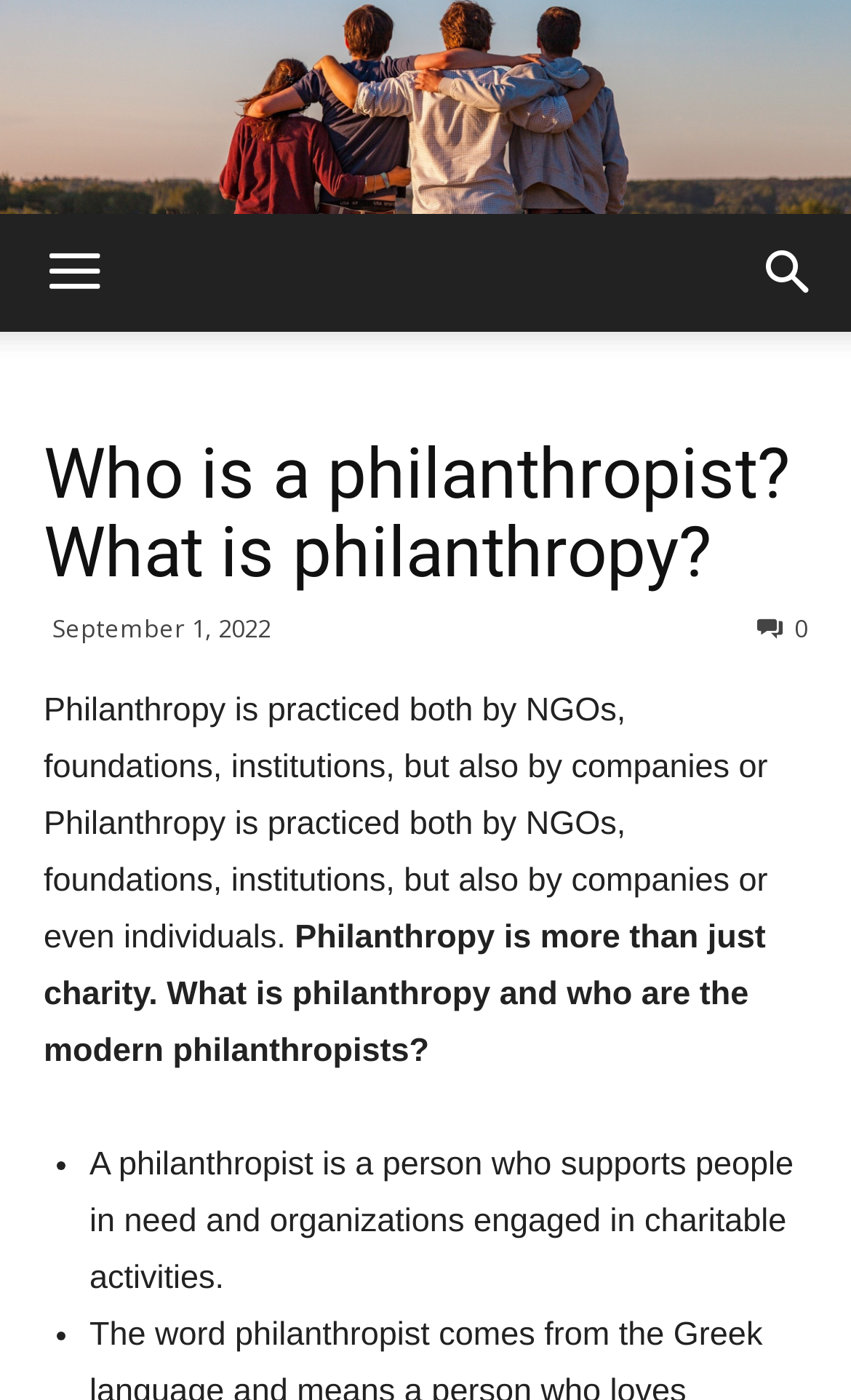Given the following UI element description: "sdaps-unsubscribe@sdaps.org", find the bounding box coordinates in the webpage screenshot.

None